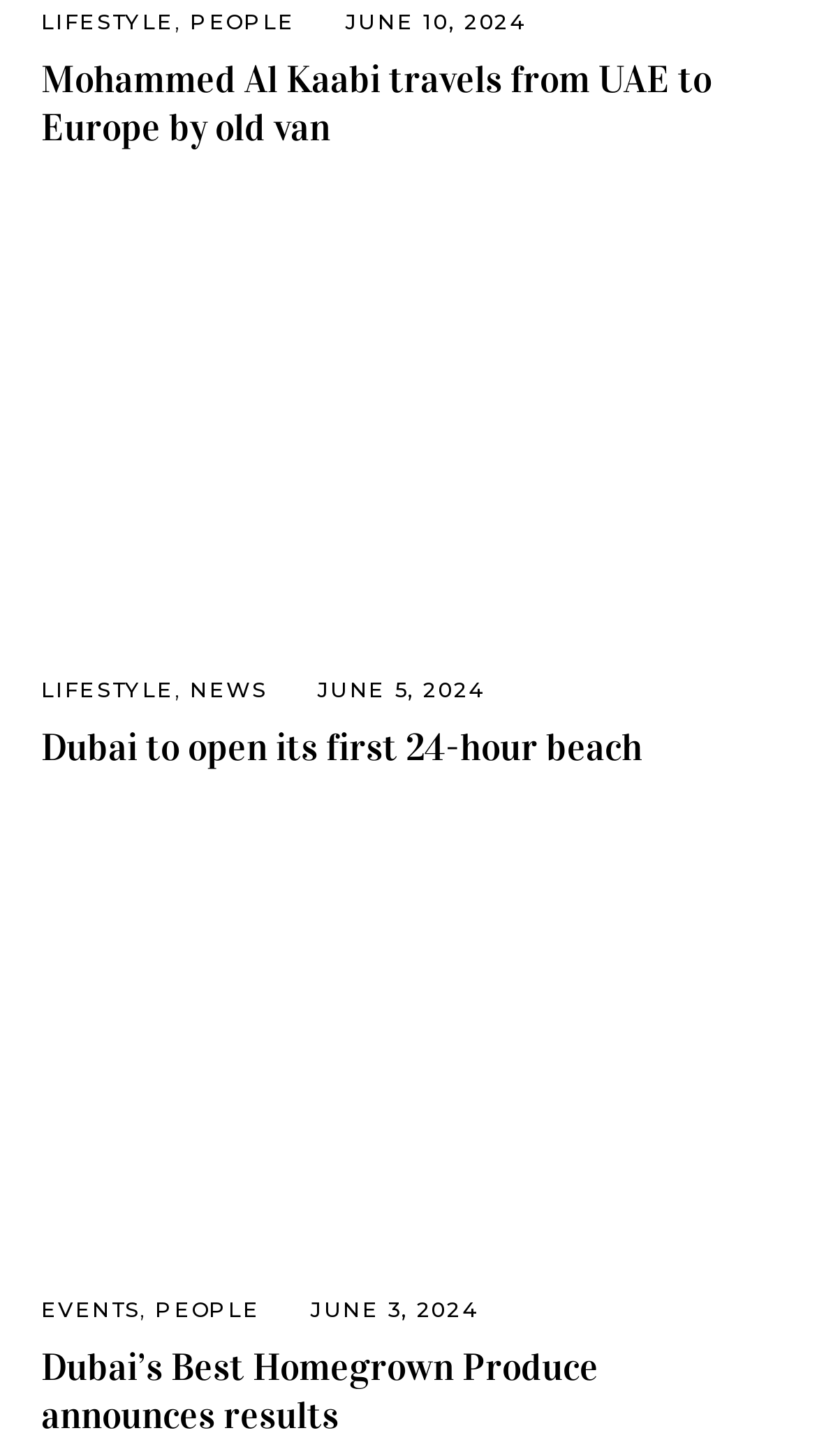Can you specify the bounding box coordinates for the region that should be clicked to fulfill this instruction: "Click on the 'NEWS' link".

[0.233, 0.465, 0.327, 0.483]